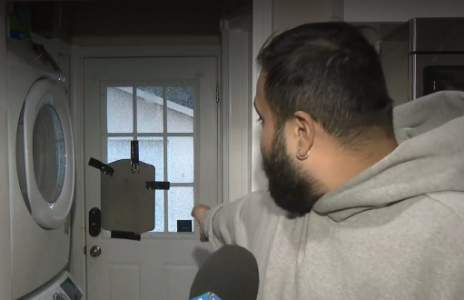What is the man wearing?
Give a one-word or short phrase answer based on the image.

Grey hoodie